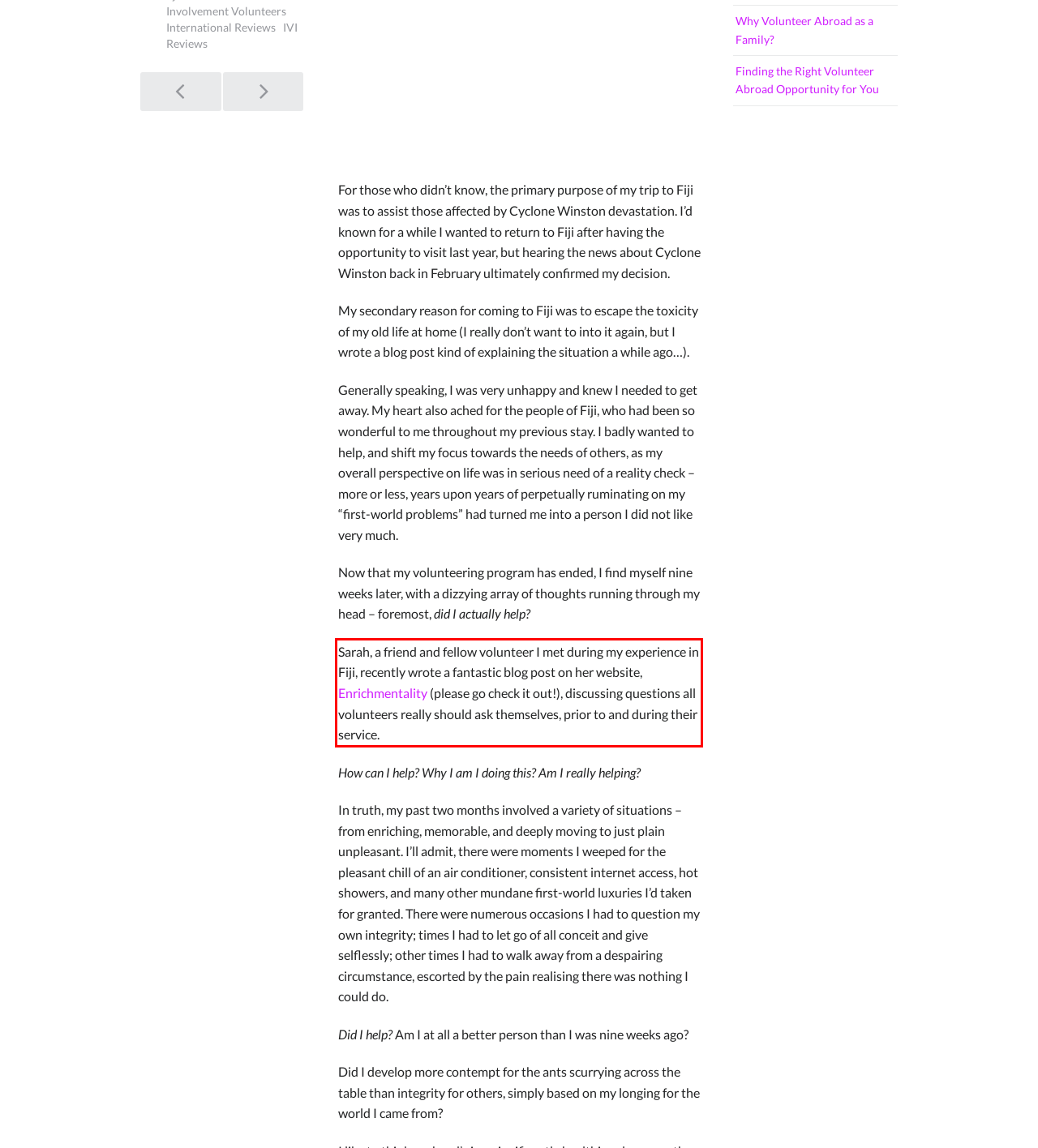Within the provided webpage screenshot, find the red rectangle bounding box and perform OCR to obtain the text content.

Sarah, a friend and fellow volunteer I met during my experience in Fiji, recently wrote a fantastic blog post on her website, Enrichmentality (please go check it out!), discussing questions all volunteers really should ask themselves, prior to and during their service.